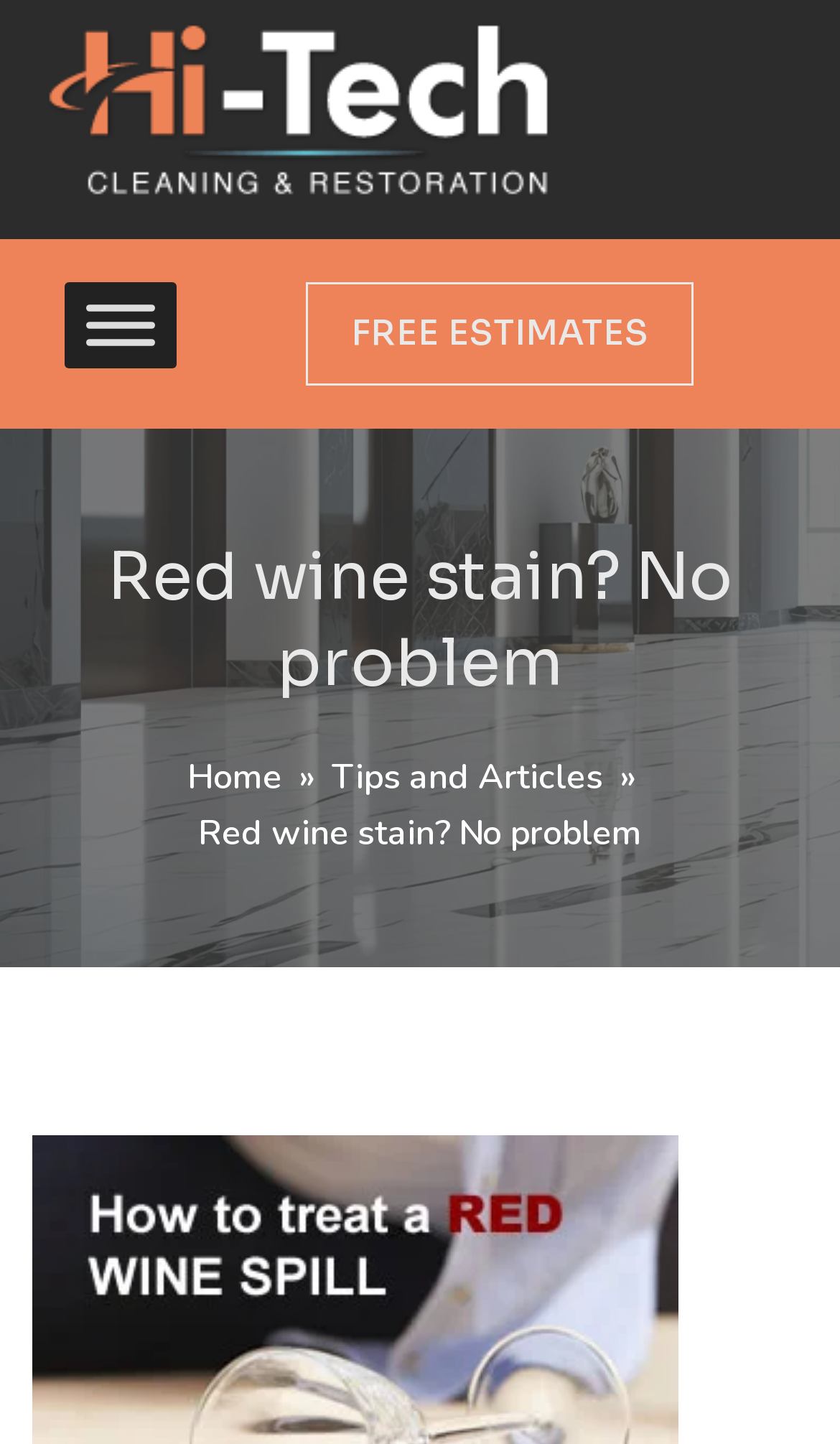Given the webpage screenshot and the description, determine the bounding box coordinates (top-left x, top-left y, bottom-right x, bottom-right y) that define the location of the UI element matching this description: FREE ESTIMATES

[0.364, 0.195, 0.826, 0.267]